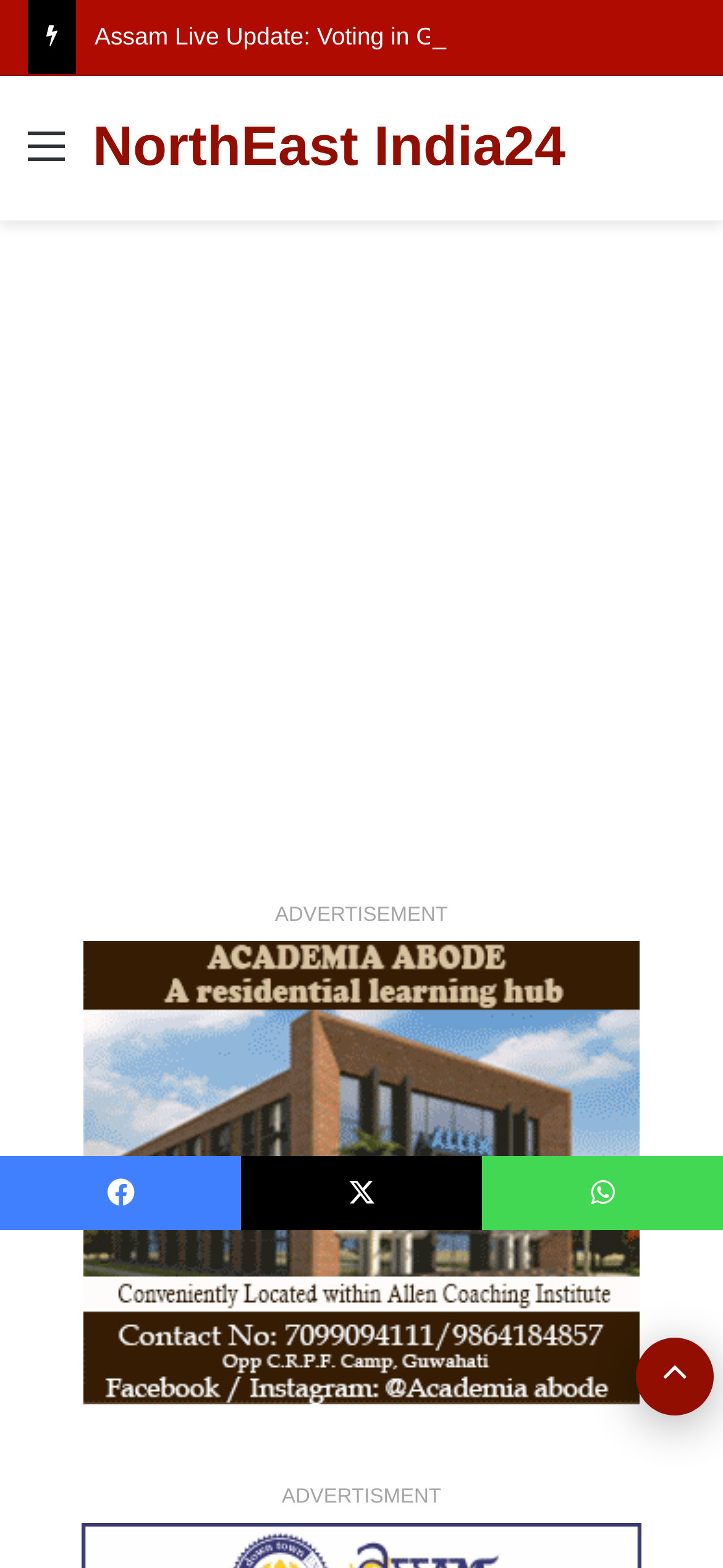Determine the main headline of the webpage and provide its text.

Arunachal: Rajnath inaugurates Siyom Bridge, other BRO’s projects